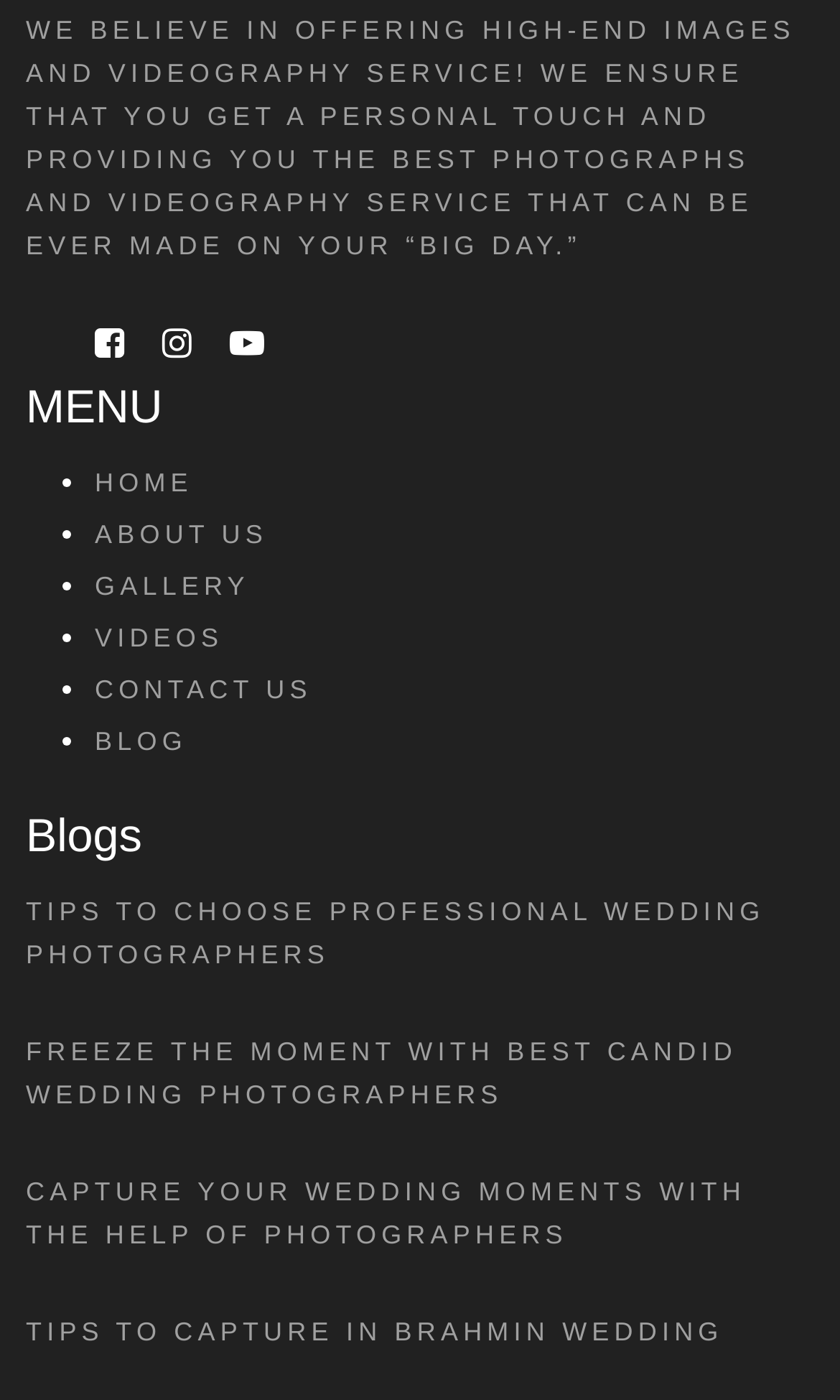Determine the bounding box coordinates for the clickable element required to fulfill the instruction: "Read about TIPS TO CHOOSE PROFESSIONAL WEDDING PHOTOGRAPHERS". Provide the coordinates as four float numbers between 0 and 1, i.e., [left, top, right, bottom].

[0.031, 0.635, 0.969, 0.697]